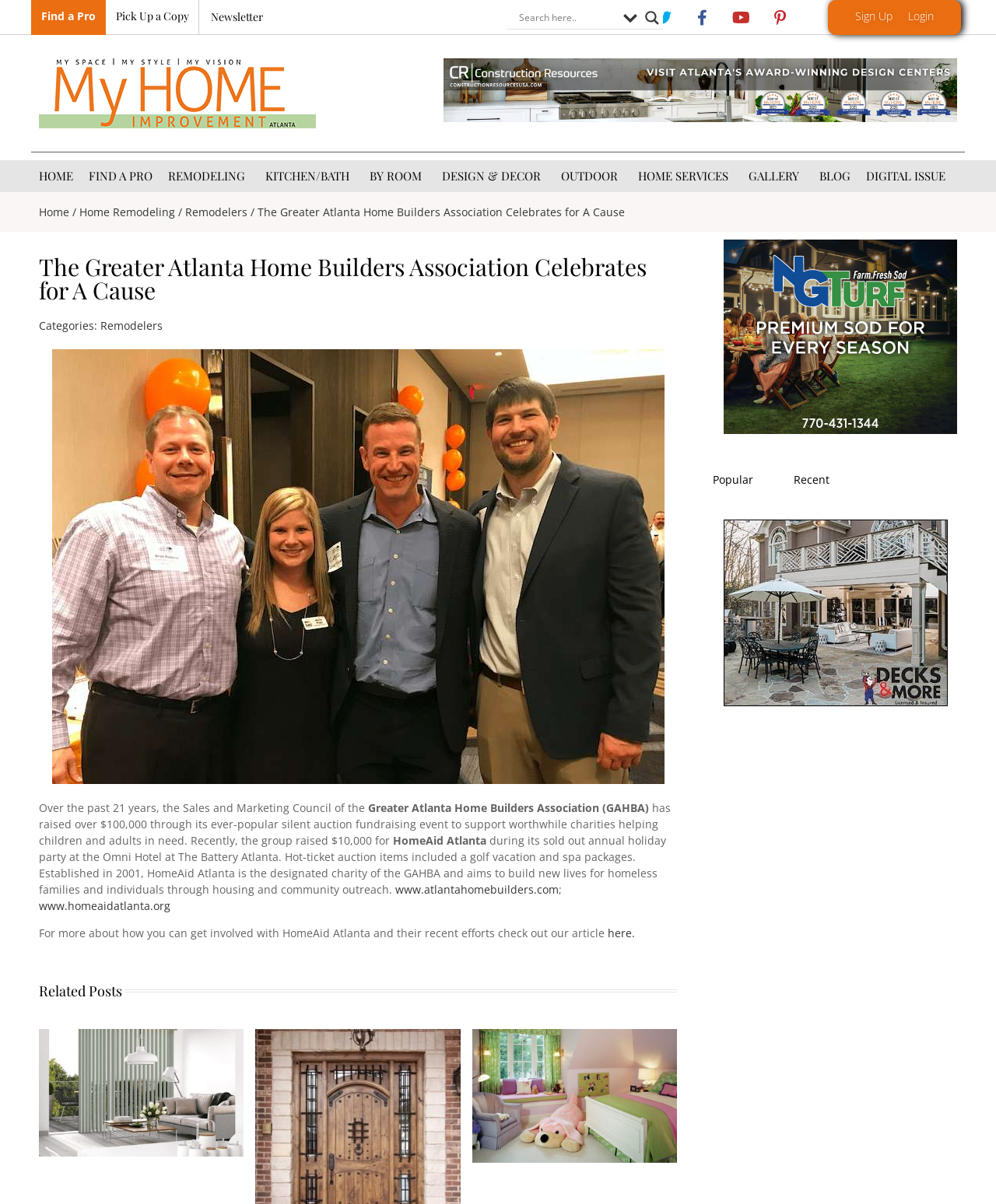What type of vacation was auctioned off?
Kindly offer a detailed explanation using the data available in the image.

The webpage content states that hot-ticket auction items included a golf vacation and spa packages.